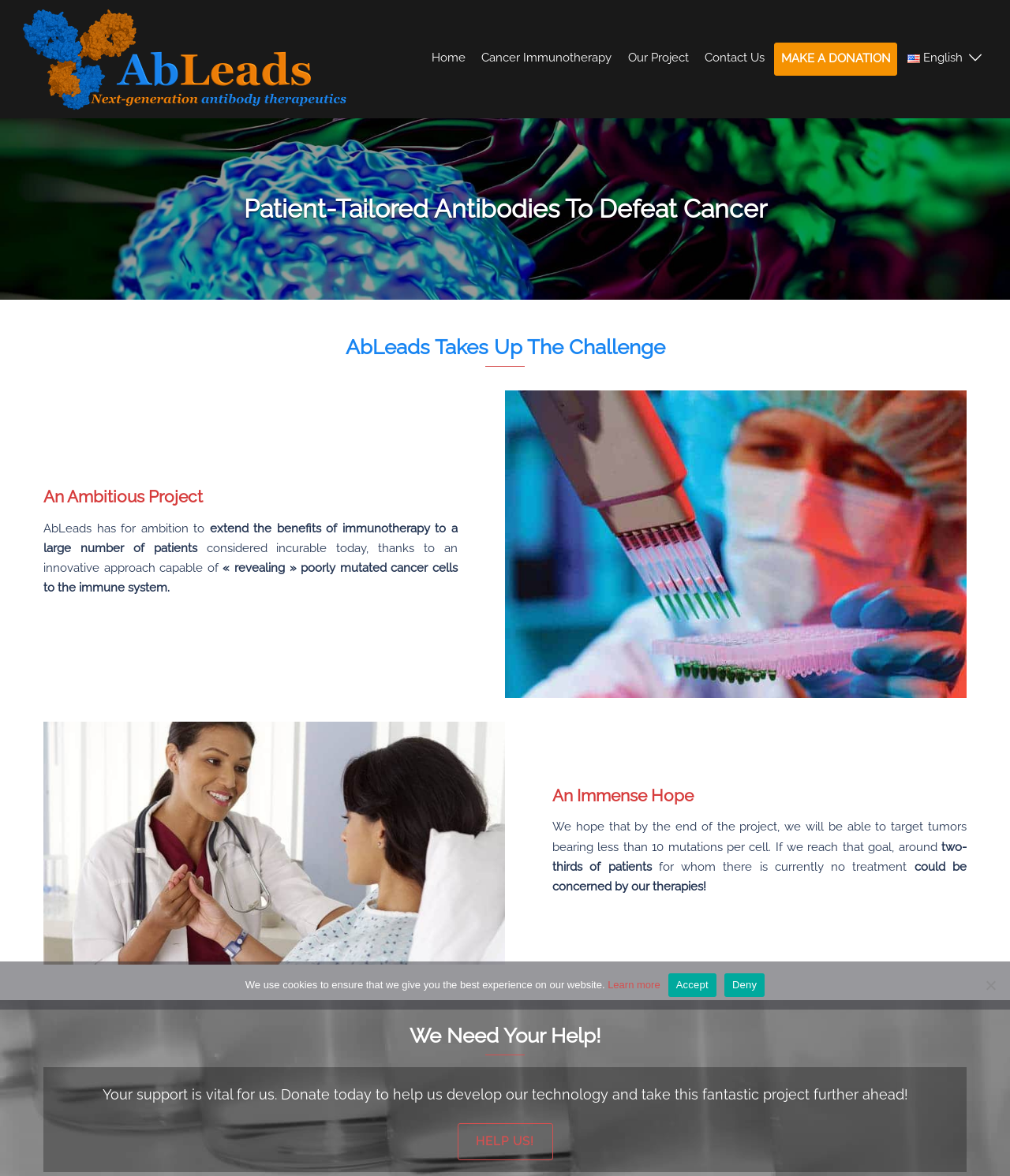Determine the bounding box for the UI element described here: "Our Project".

[0.616, 0.036, 0.688, 0.063]